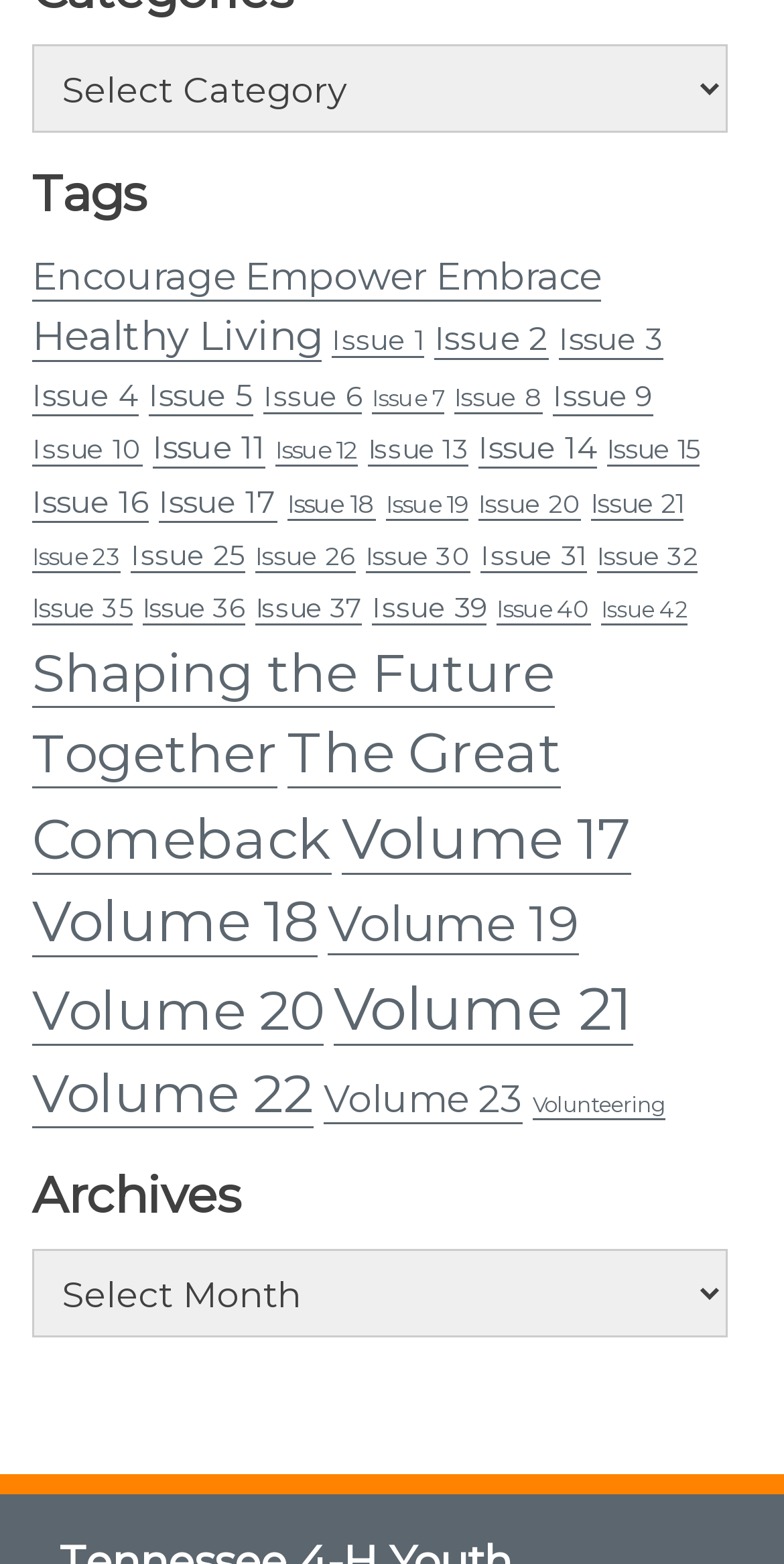What is the name of the issue with the fewest items?
Can you provide a detailed and comprehensive answer to the question?

I scanned through the links and found that 'Issue 7' has the fewest items, which is 30.